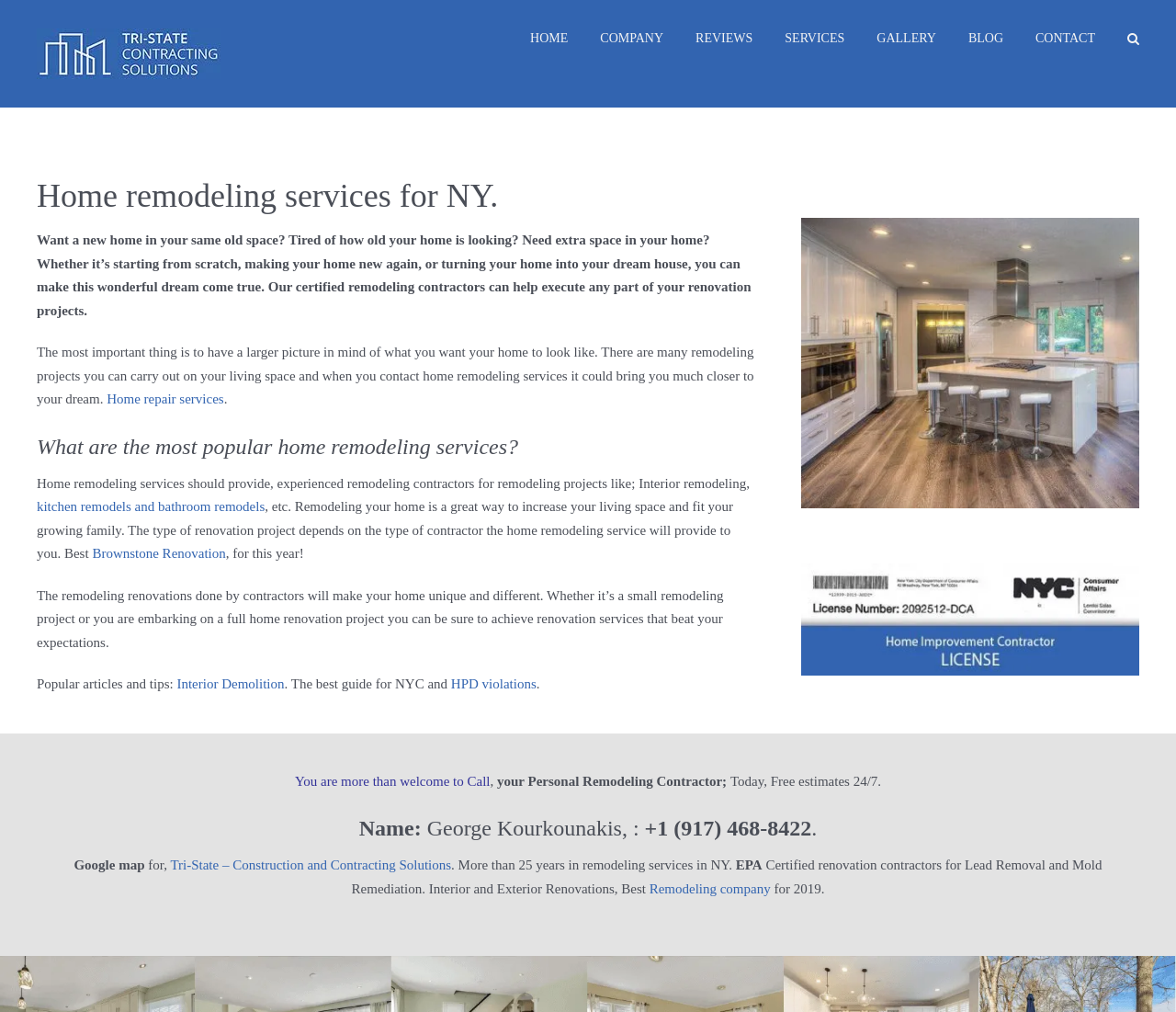Can you give a detailed response to the following question using the information from the image? What is the suggested action for getting a free estimate?

I found the answer by reading the text that mentions 'Today, Free estimates 24/7' and then sees the call to action 'You are more than welcome to Call' nearby.